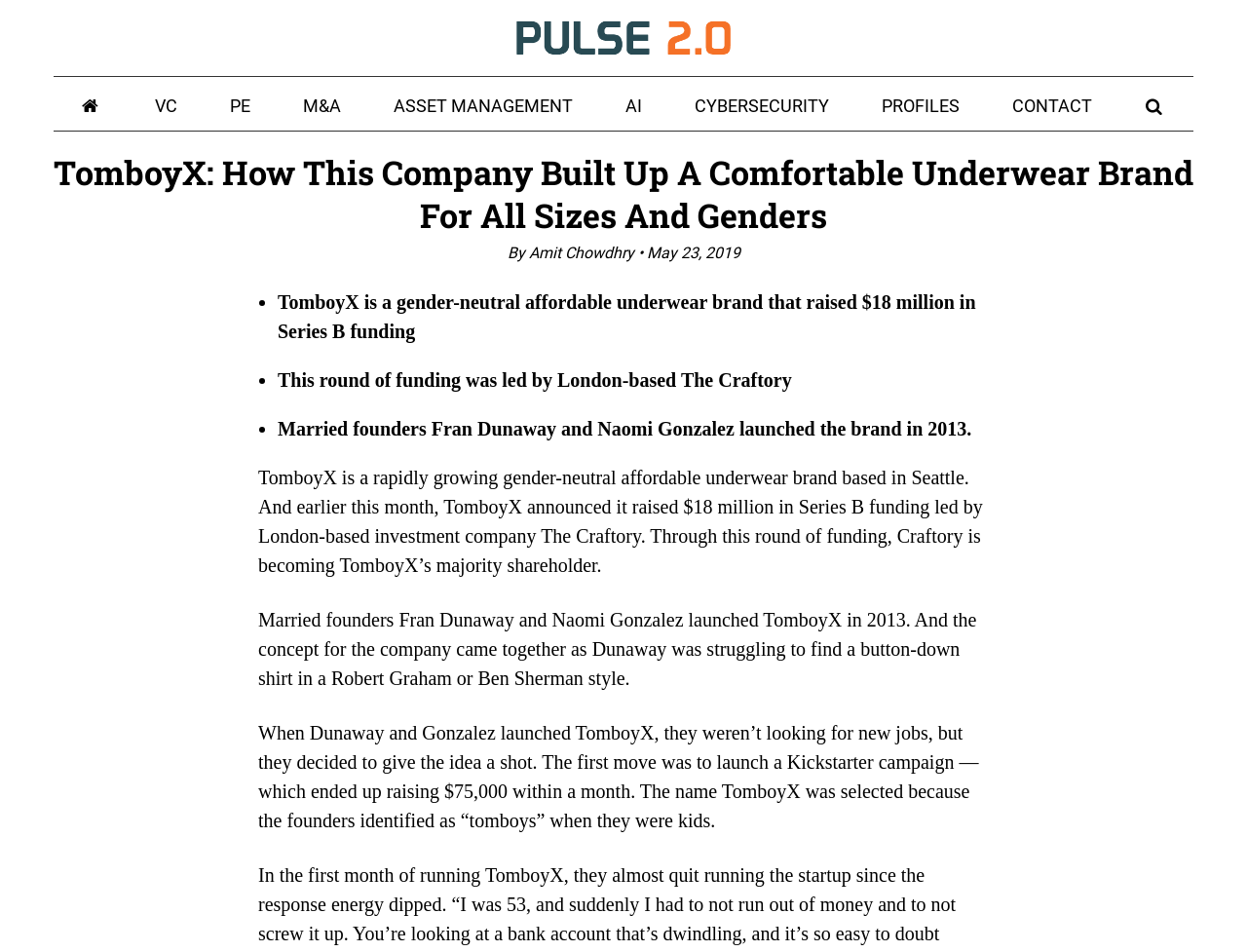Identify the bounding box coordinates for the region of the element that should be clicked to carry out the instruction: "Search for something". The bounding box coordinates should be four float numbers between 0 and 1, i.e., [left, top, right, bottom].

None